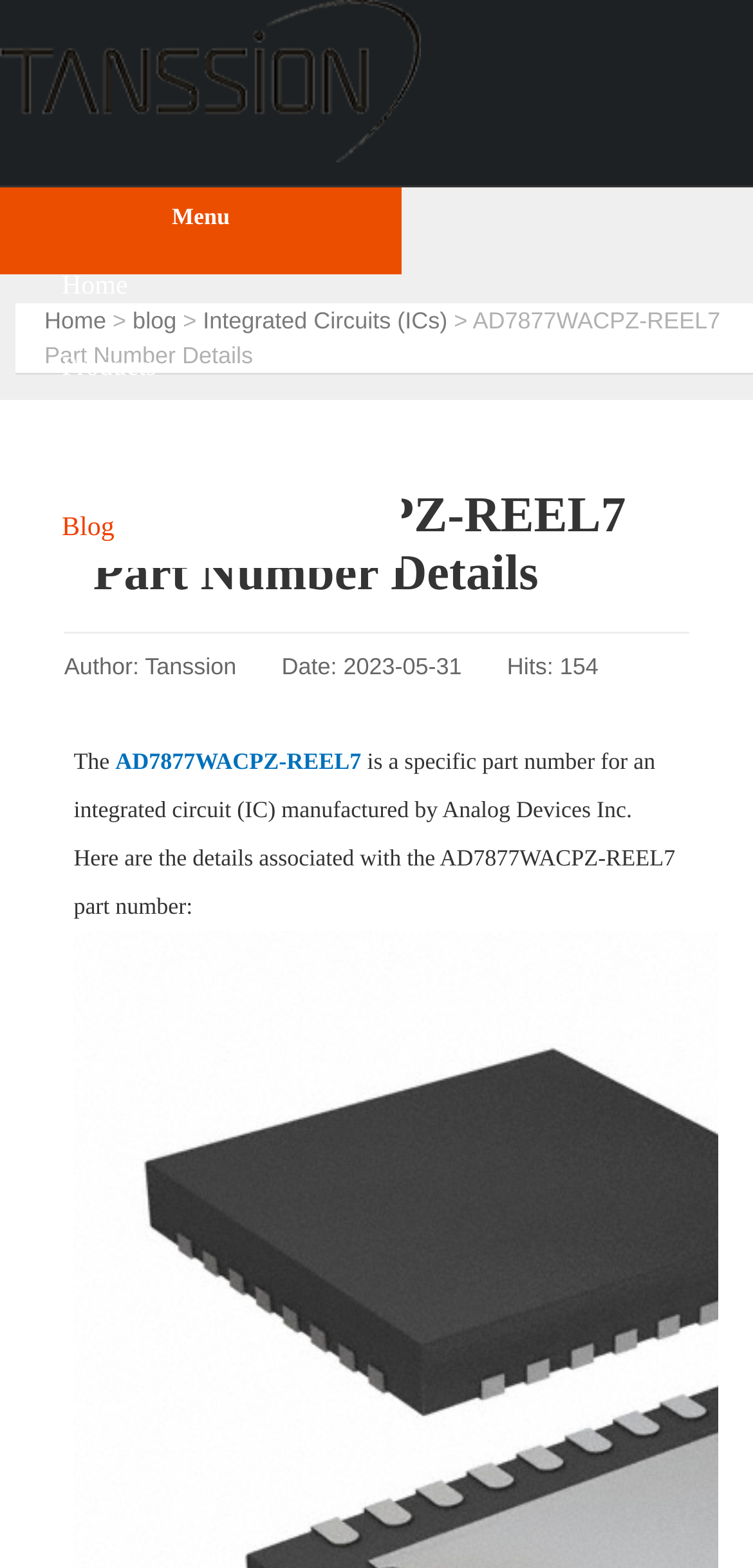What type of component is AD7877WACPZ-REEL7?
Based on the image, answer the question with a single word or brief phrase.

Integrated Circuit (IC)